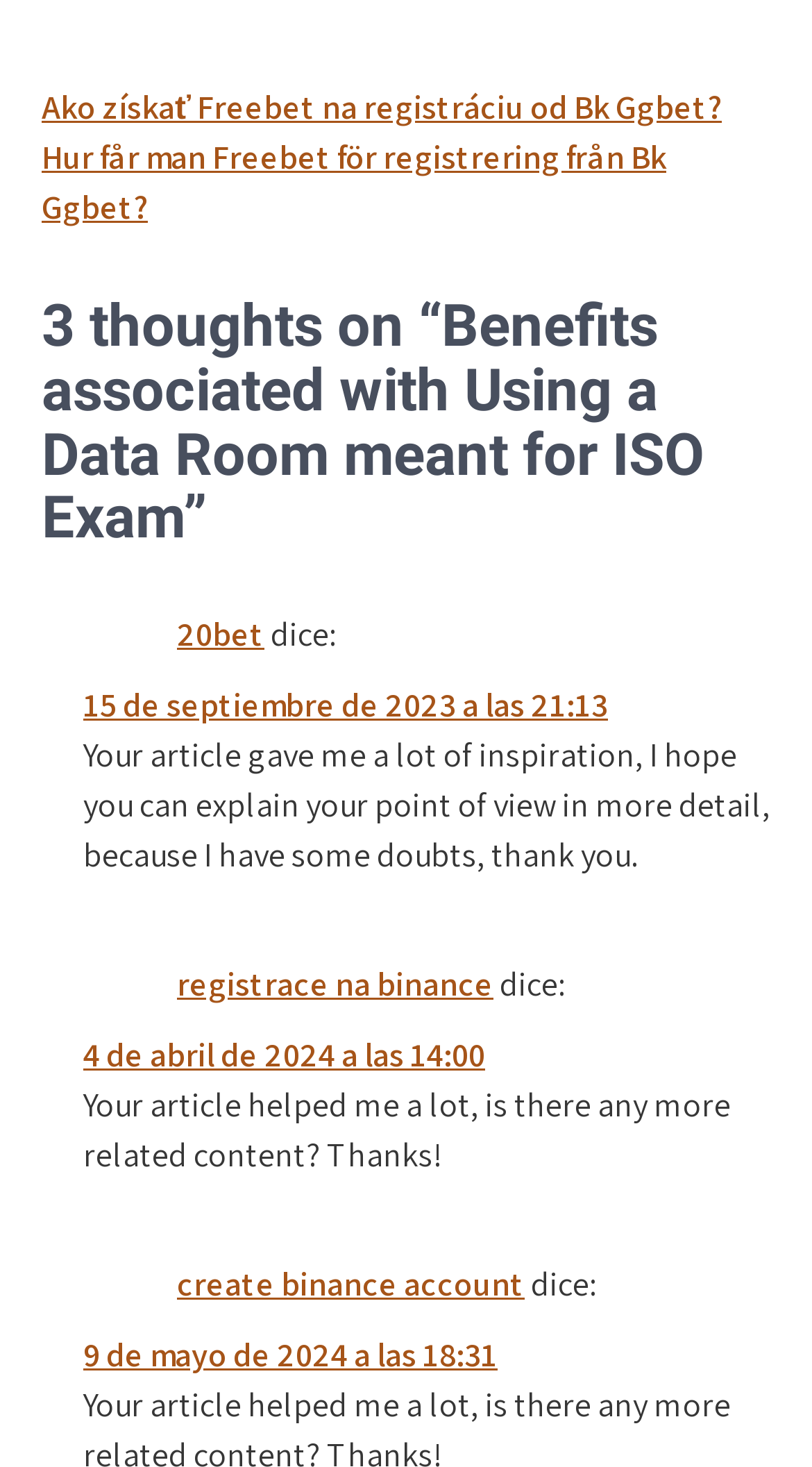Find the bounding box coordinates for the UI element whose description is: "20bet". The coordinates should be four float numbers between 0 and 1, in the format [left, top, right, bottom].

[0.218, 0.418, 0.326, 0.447]